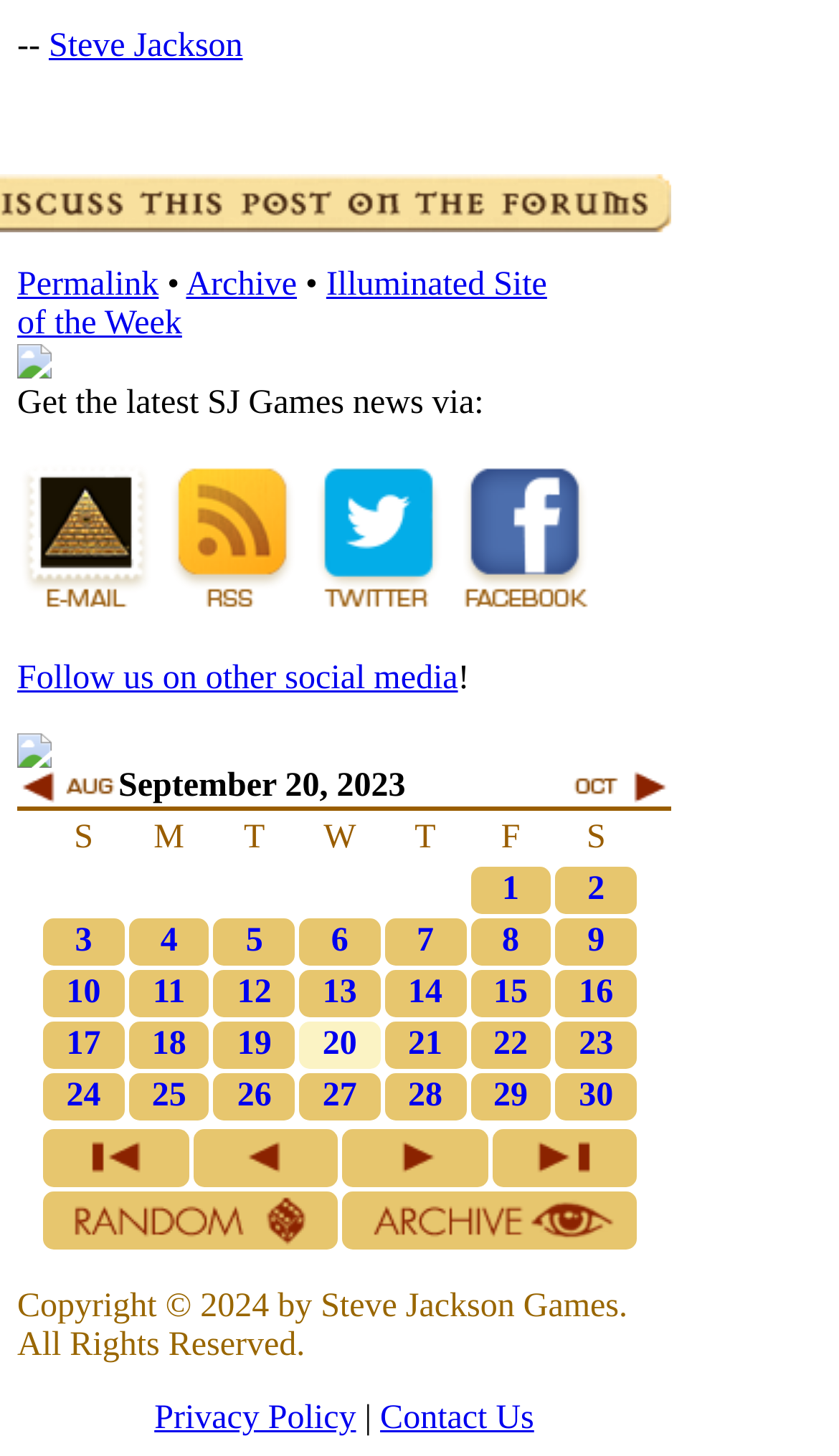Locate the bounding box coordinates of the clickable region necessary to complete the following instruction: "Read about the author Vasiliev, Eugene". Provide the coordinates in the format of four float numbers between 0 and 1, i.e., [left, top, right, bottom].

None